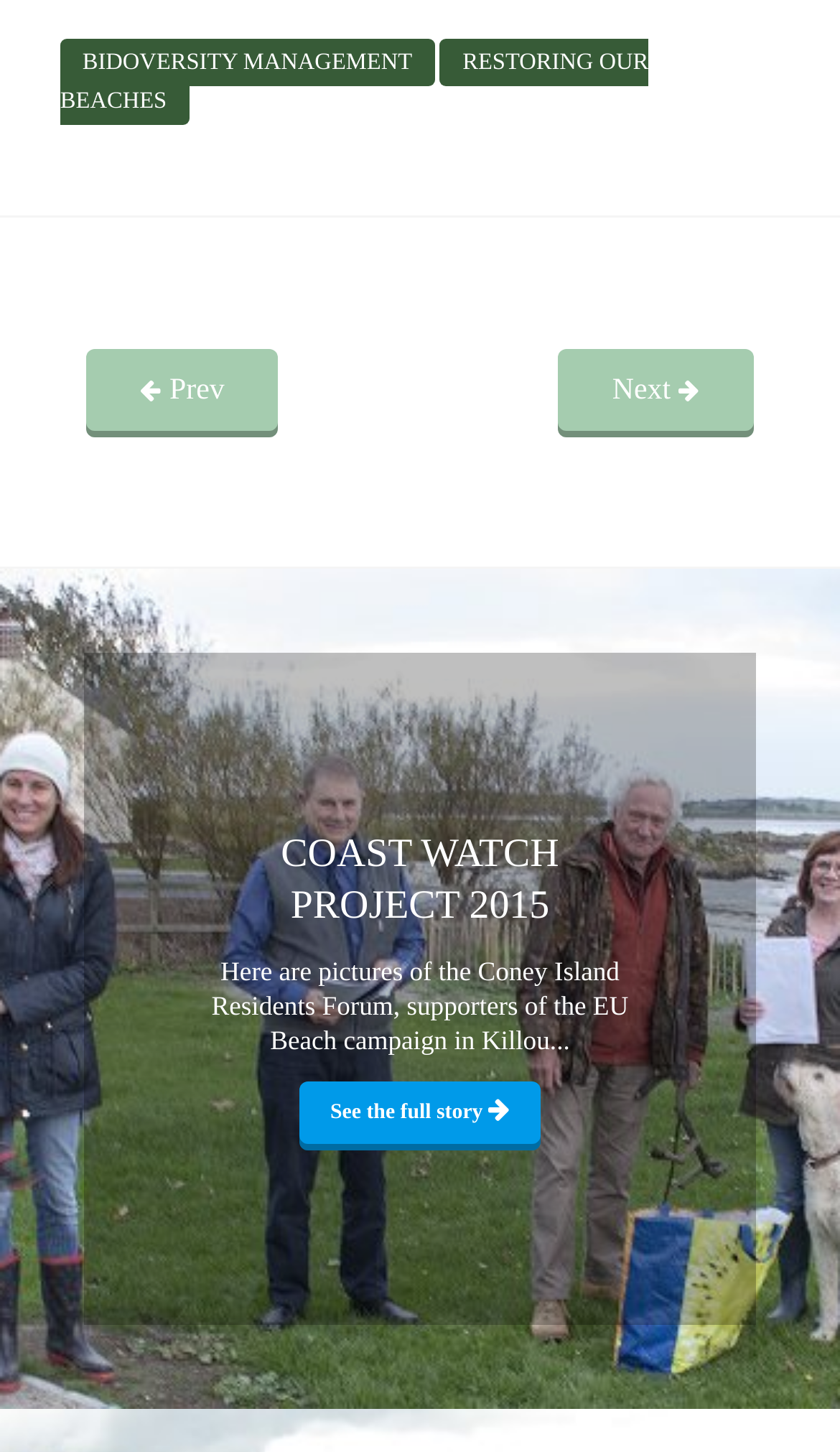Using the provided description Bidoversity management, find the bounding box coordinates for the UI element. Provide the coordinates in (top-left x, top-left y, bottom-right x, bottom-right y) format, ensuring all values are between 0 and 1.

[0.072, 0.028, 0.517, 0.06]